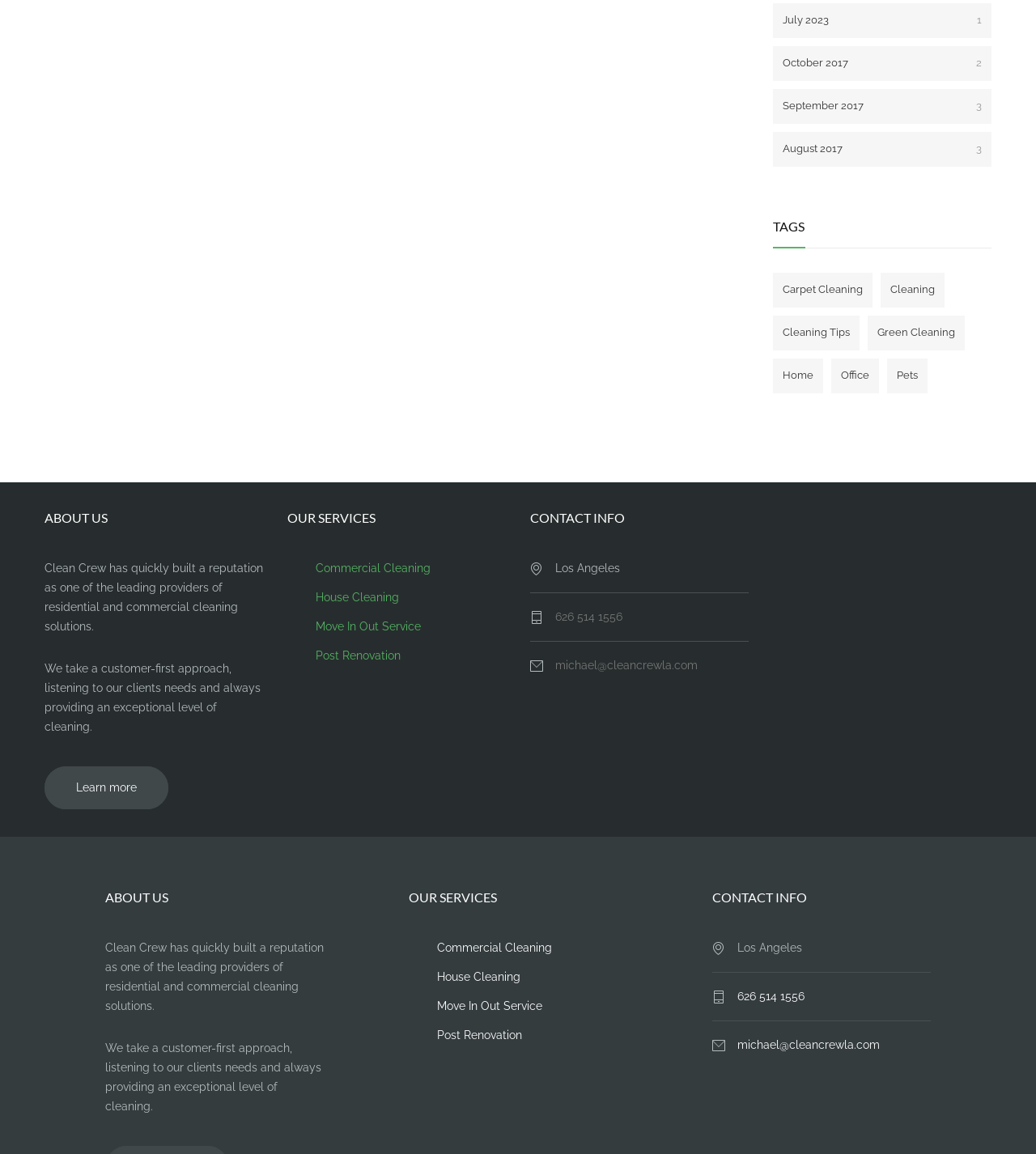Identify the bounding box coordinates for the region of the element that should be clicked to carry out the instruction: "Email Clean Crew". The bounding box coordinates should be four float numbers between 0 and 1, i.e., [left, top, right, bottom].

[0.712, 0.9, 0.849, 0.911]